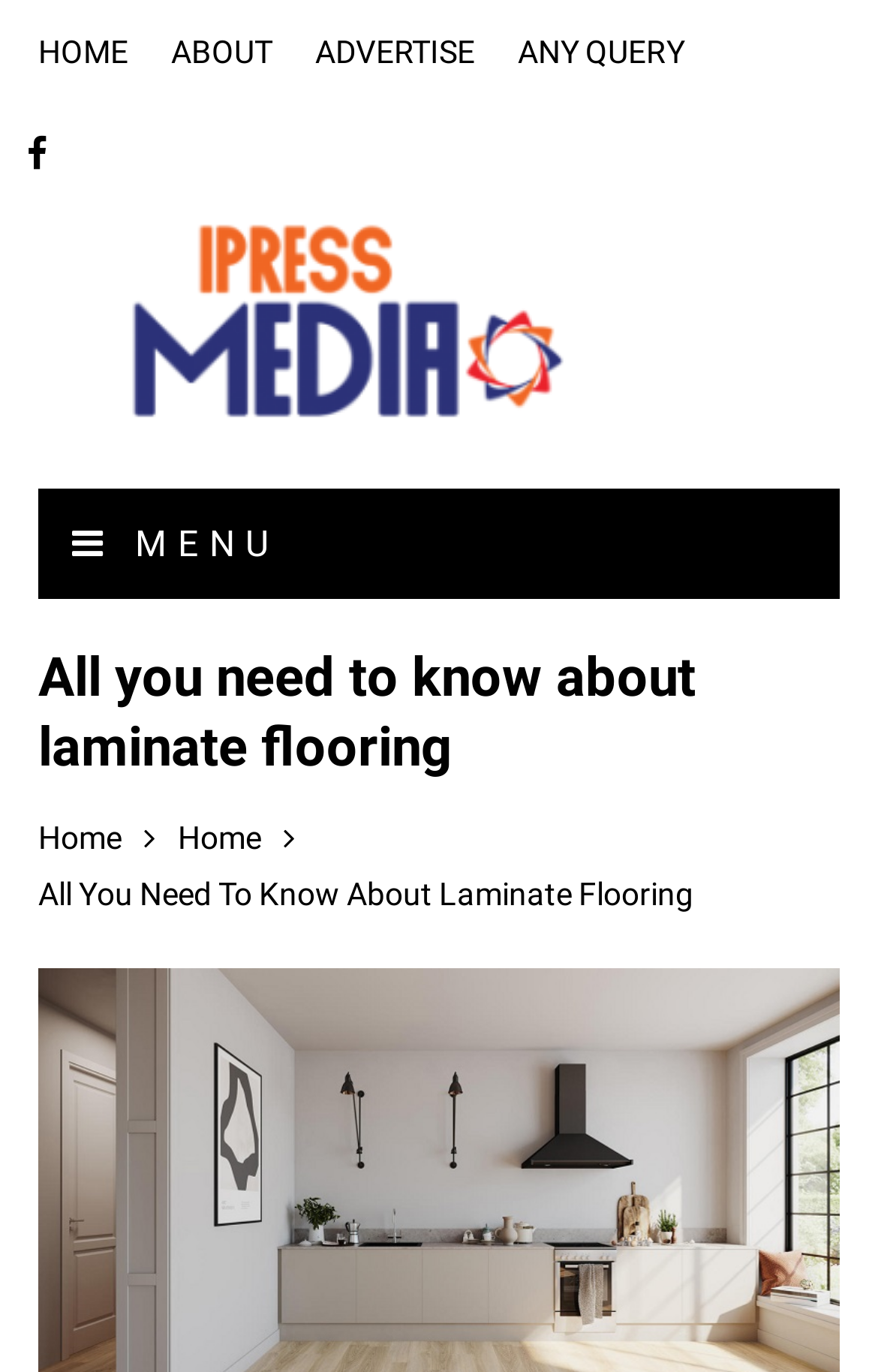Locate the bounding box coordinates of the element that should be clicked to fulfill the instruction: "visit I Press Media".

[0.043, 0.15, 0.71, 0.324]